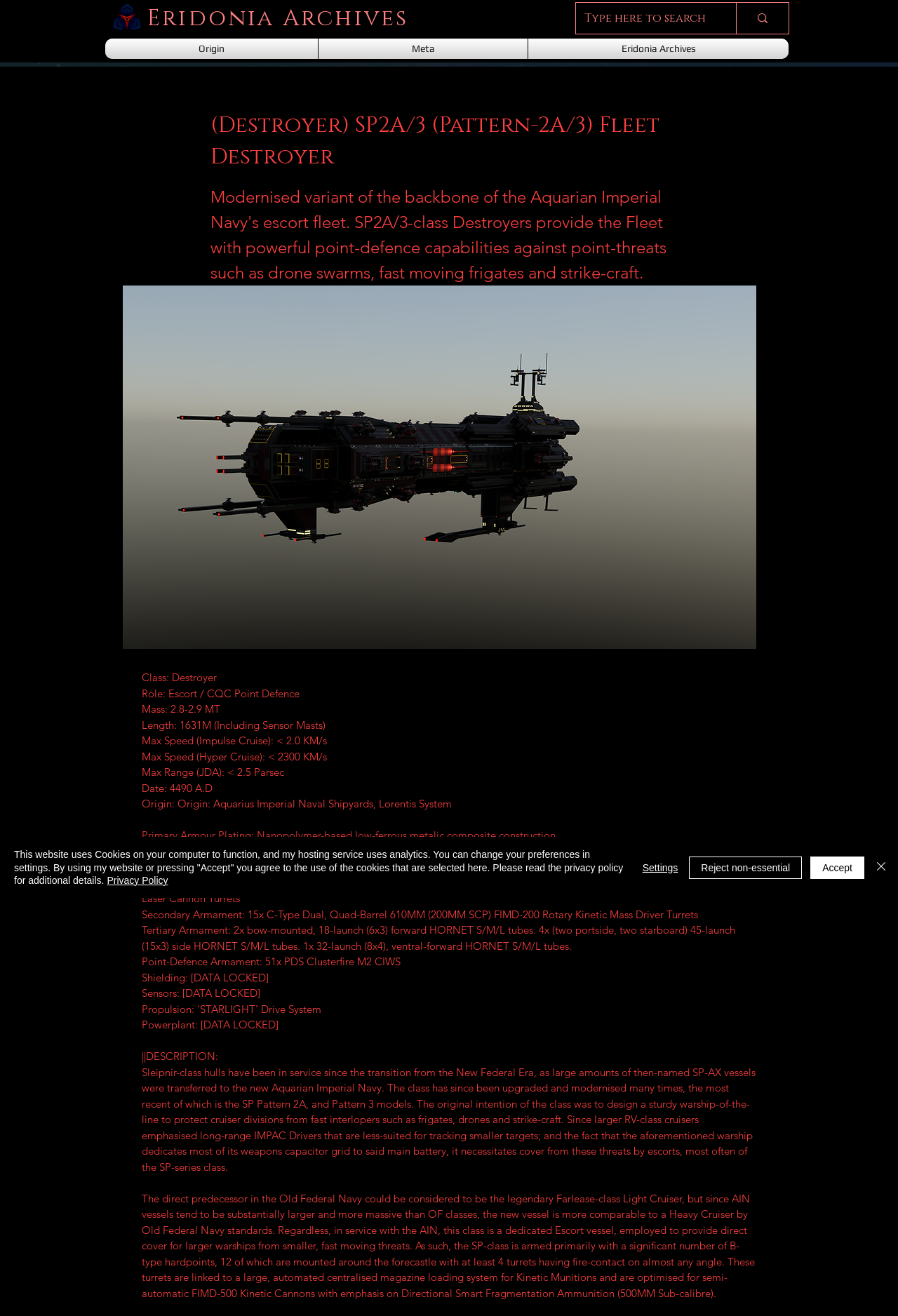How many B-Type Dual-Linked 1680MM FIMD-500 Kinetic Mass Driver Turrets does the SP2A/3 fleet destroyer have?
From the screenshot, provide a brief answer in one word or phrase.

12